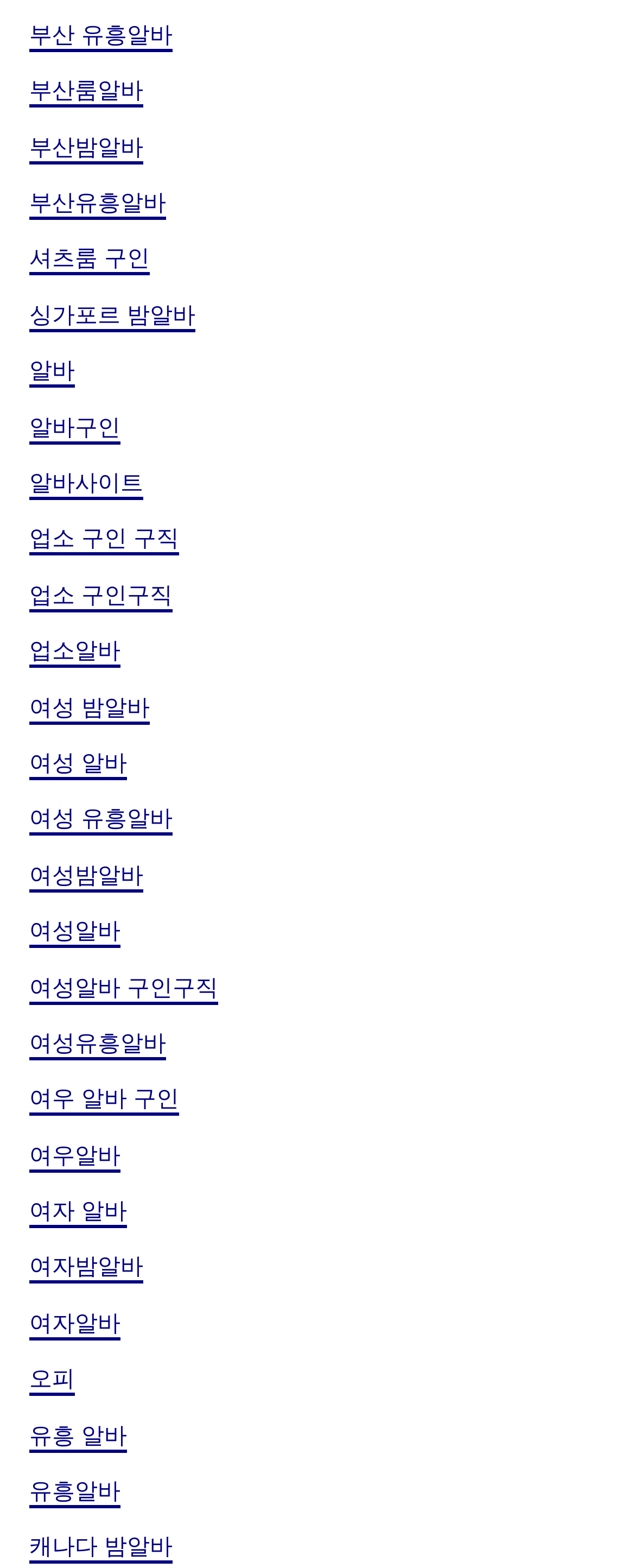Please identify the coordinates of the bounding box for the clickable region that will accomplish this instruction: "Check 알바".

[0.046, 0.227, 0.118, 0.247]